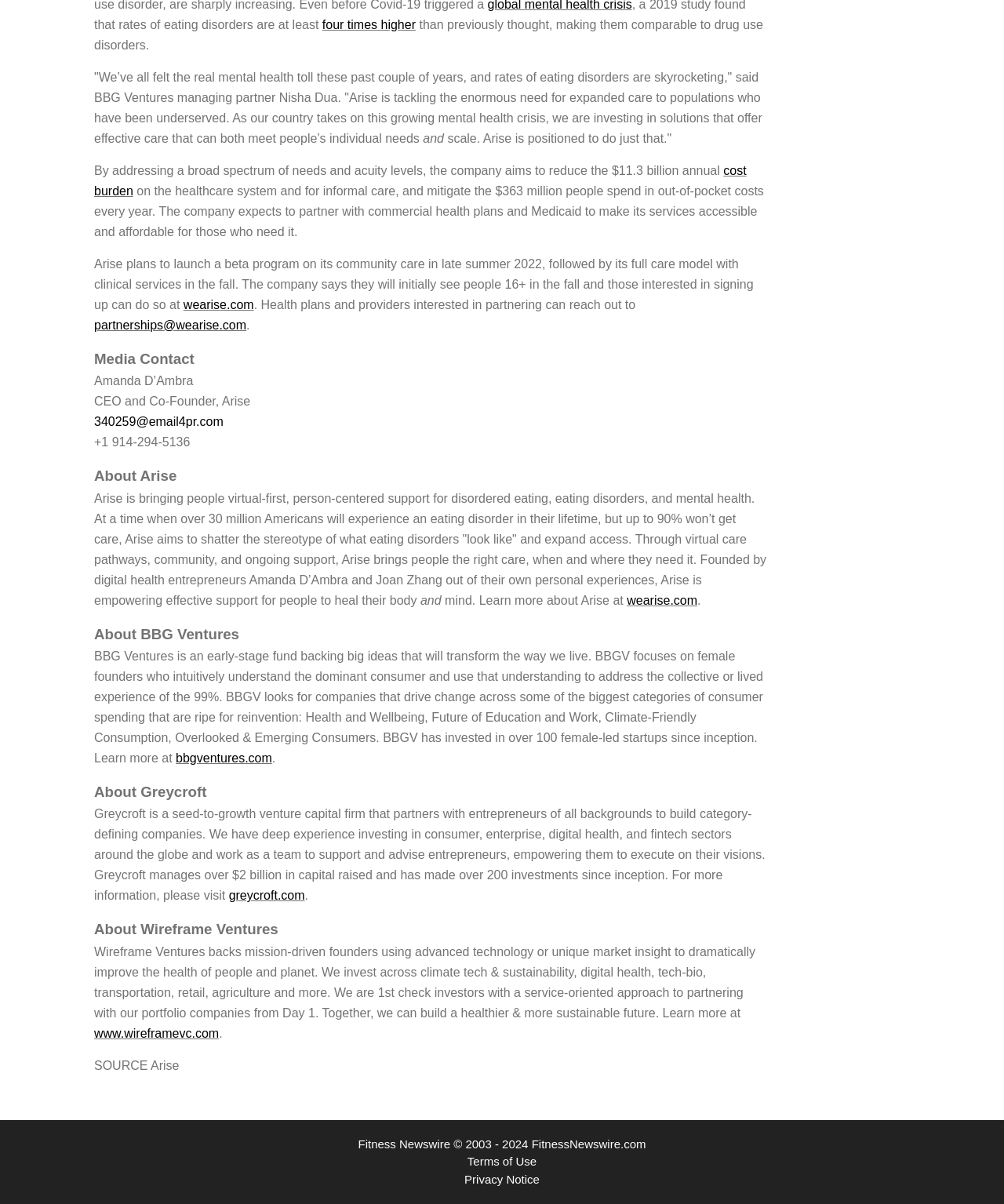Pinpoint the bounding box coordinates of the area that should be clicked to complete the following instruction: "Click the link to learn more about Arise". The coordinates must be given as four float numbers between 0 and 1, i.e., [left, top, right, bottom].

[0.183, 0.247, 0.253, 0.258]